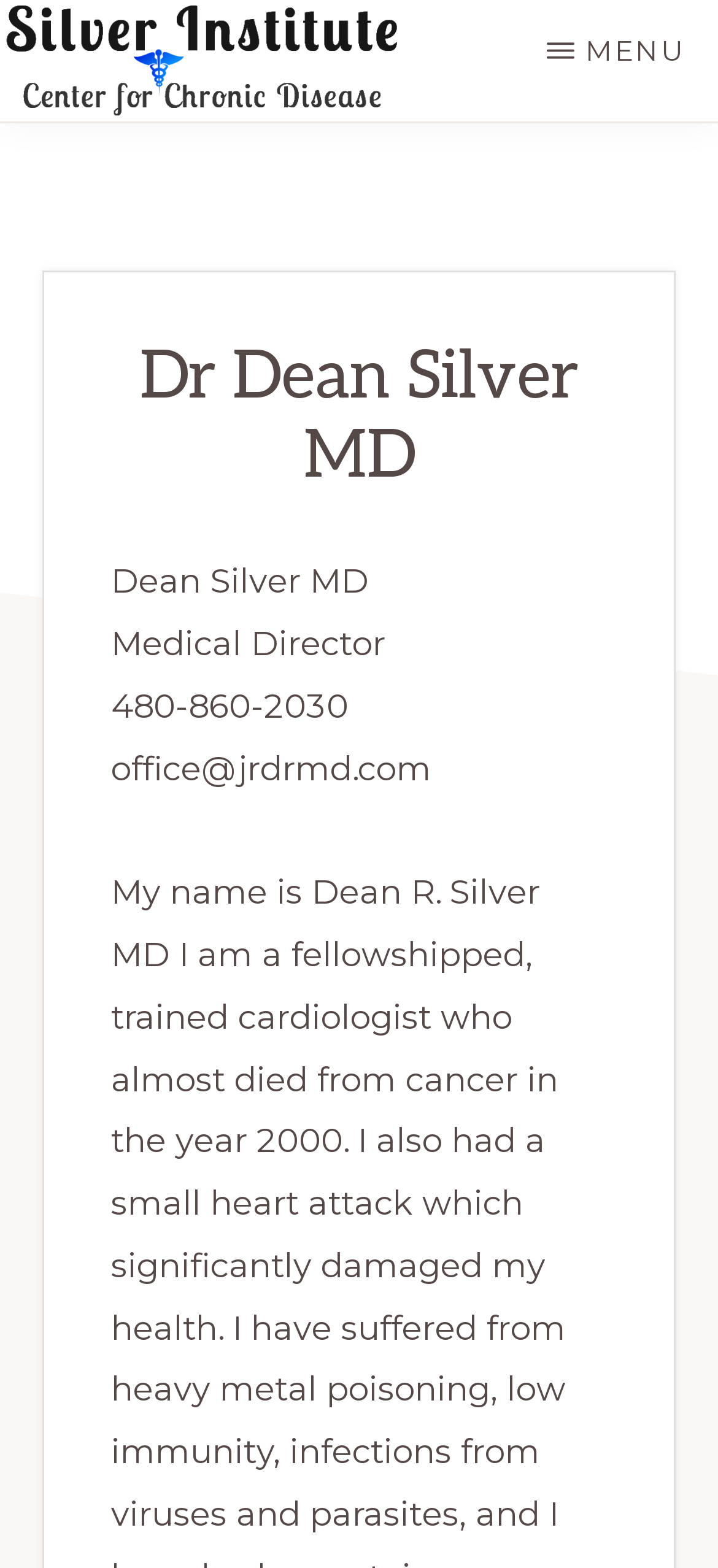Find the bounding box coordinates for the UI element that matches this description: "Menu".

[0.718, 0.0, 1.0, 0.065]